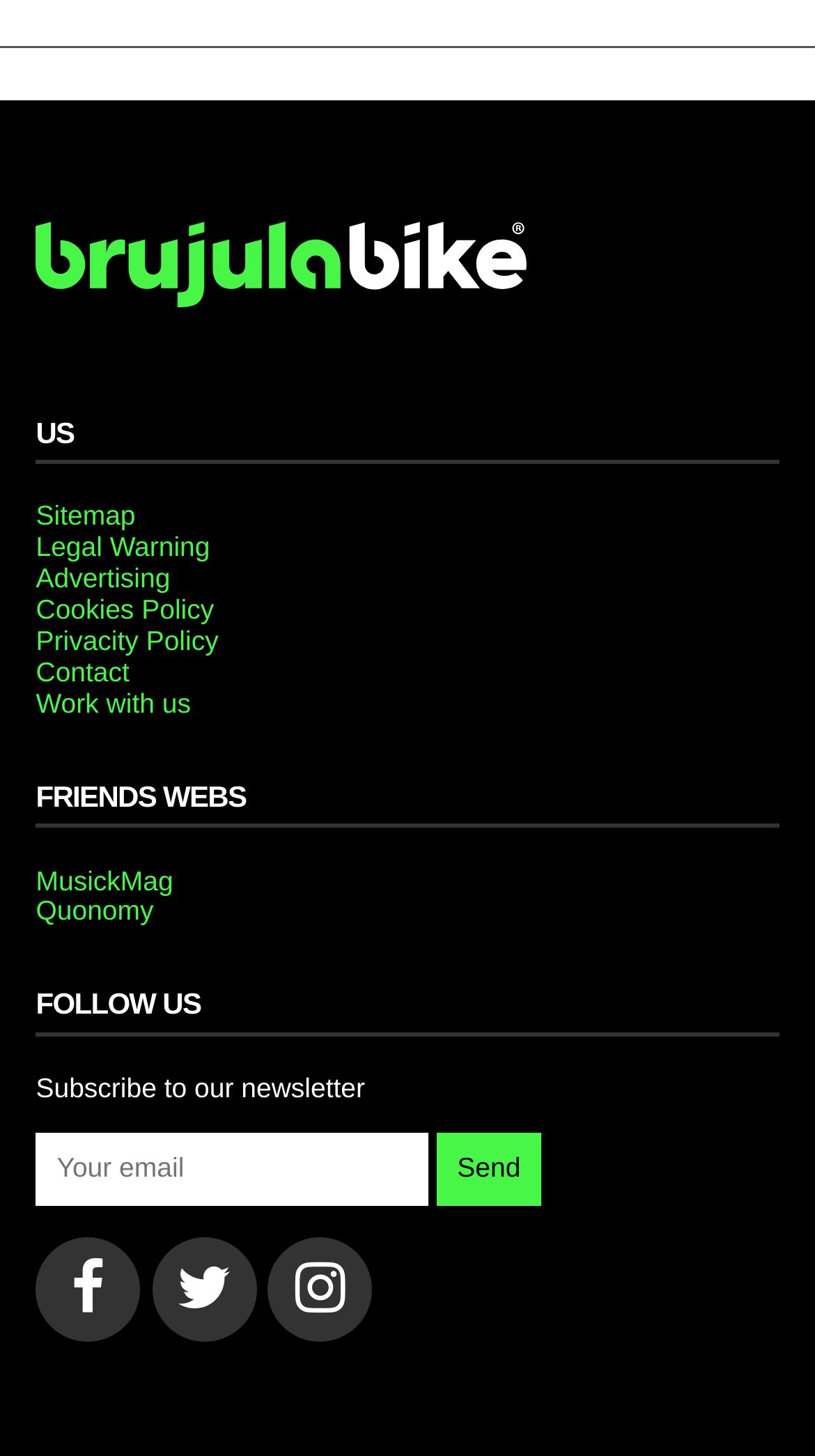What is the function of the 'Send' button?
Provide a one-word or short-phrase answer based on the image.

Submit email